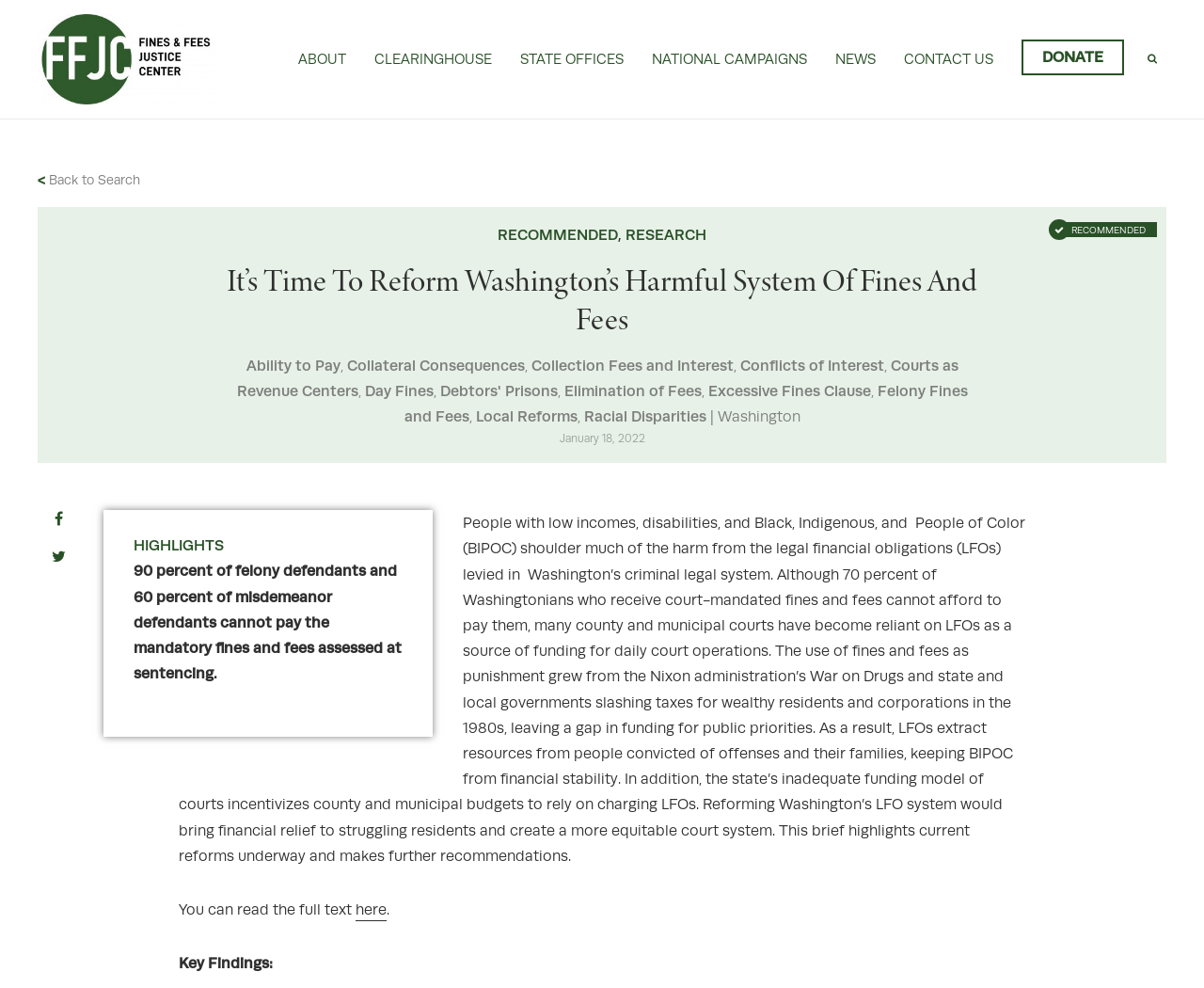What is the topic of the highlighted article?
Refer to the image and give a detailed answer to the question.

The highlighted article is located in the main content area of the webpage and has a heading that says 'It’s Time To Reform Washington’s Harmful System Of Fines And Fees'. The article discusses the issues with the current system of fines and fees in Washington and proposes reforms.